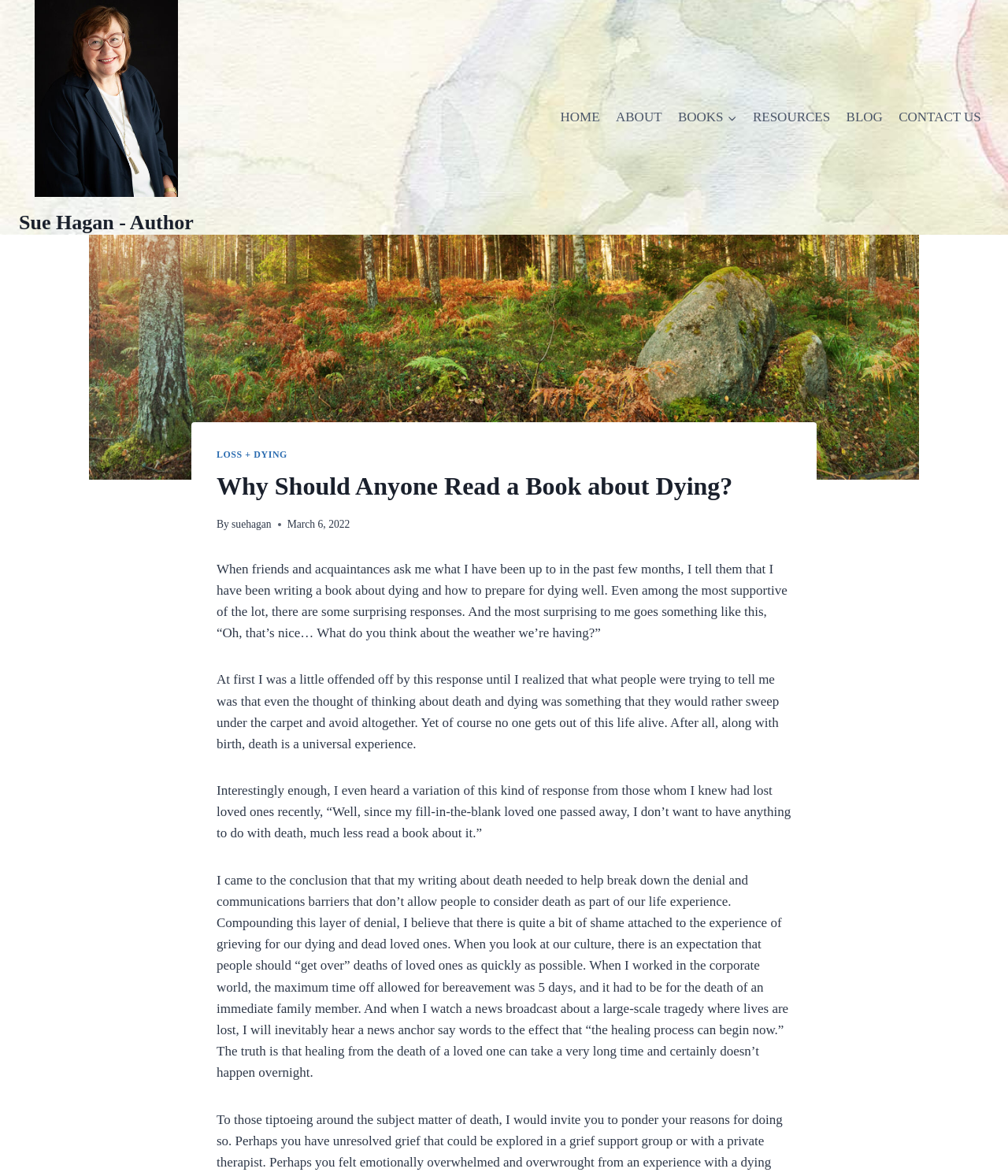Find and generate the main title of the webpage.

Why Should Anyone Read a Book about Dying?